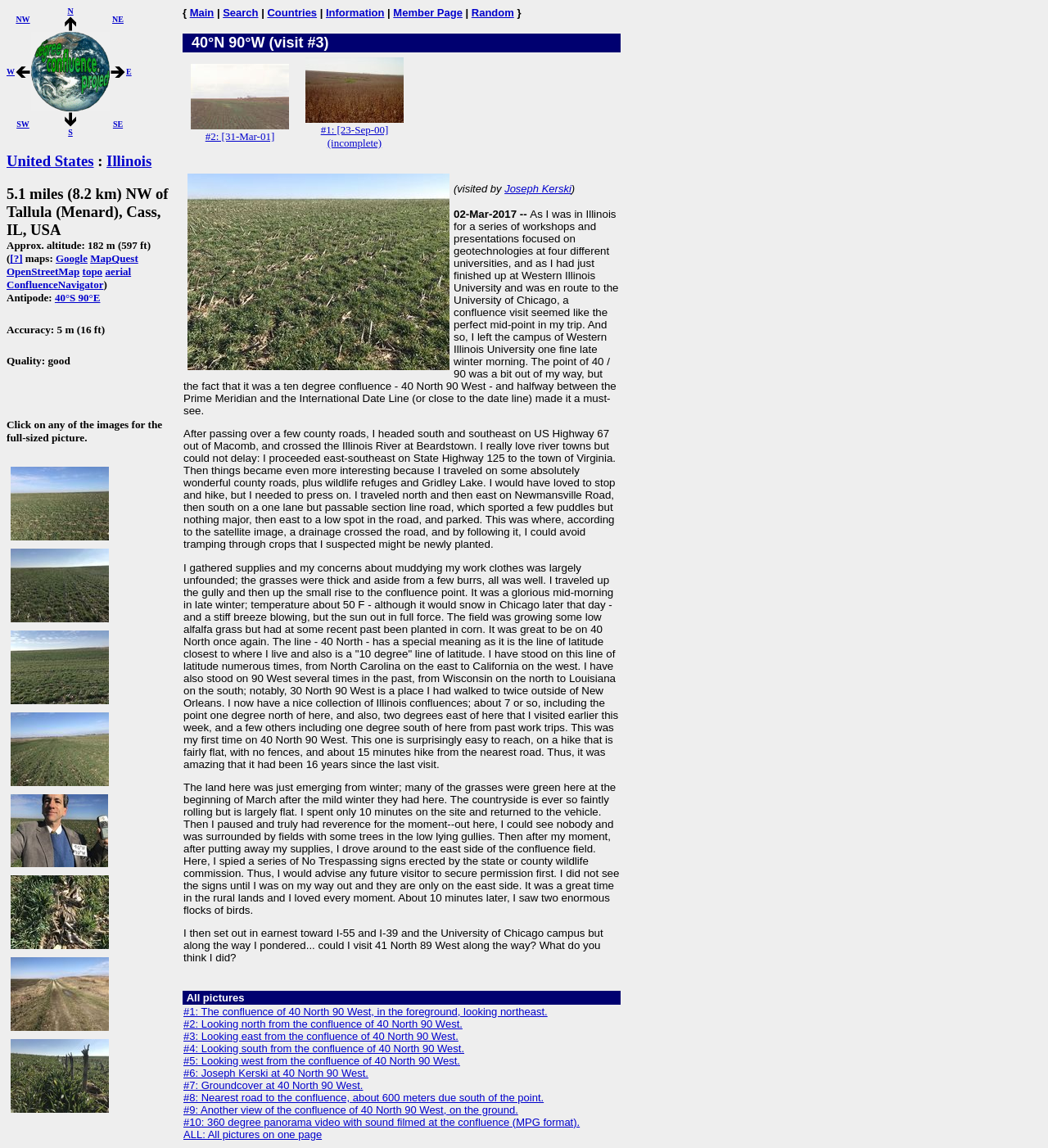What is the approximate altitude of the confluence?
Use the information from the screenshot to give a comprehensive response to the question.

The approximate altitude of the confluence can be found in the text 'Approx. altitude: 182 m (597 ft)' which indicates that the altitude is approximately 182 meters or 597 feet.